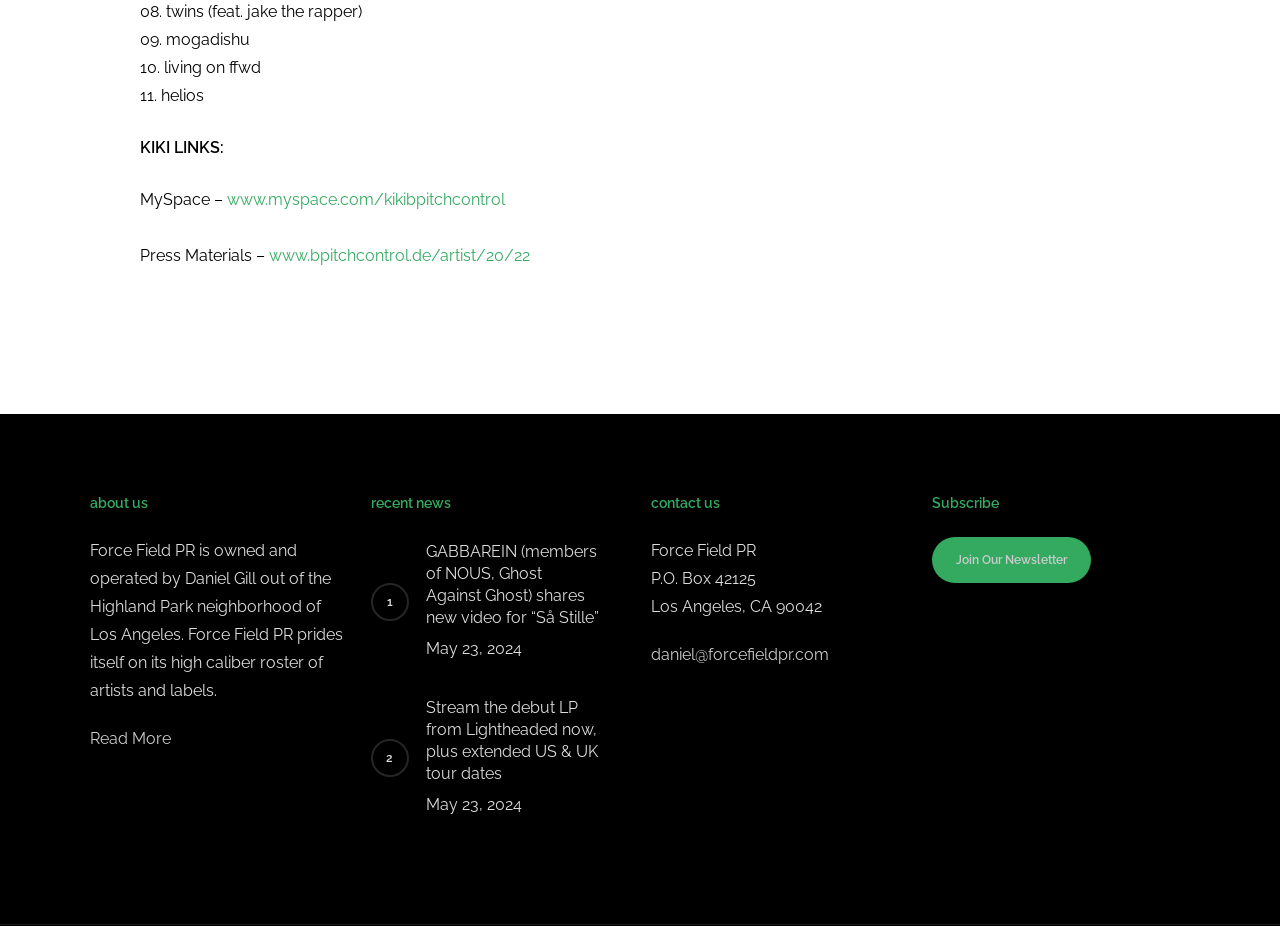What is the name of the artist with a new video for 'Så Stille'? Examine the screenshot and reply using just one word or a brief phrase.

GABBAREIN